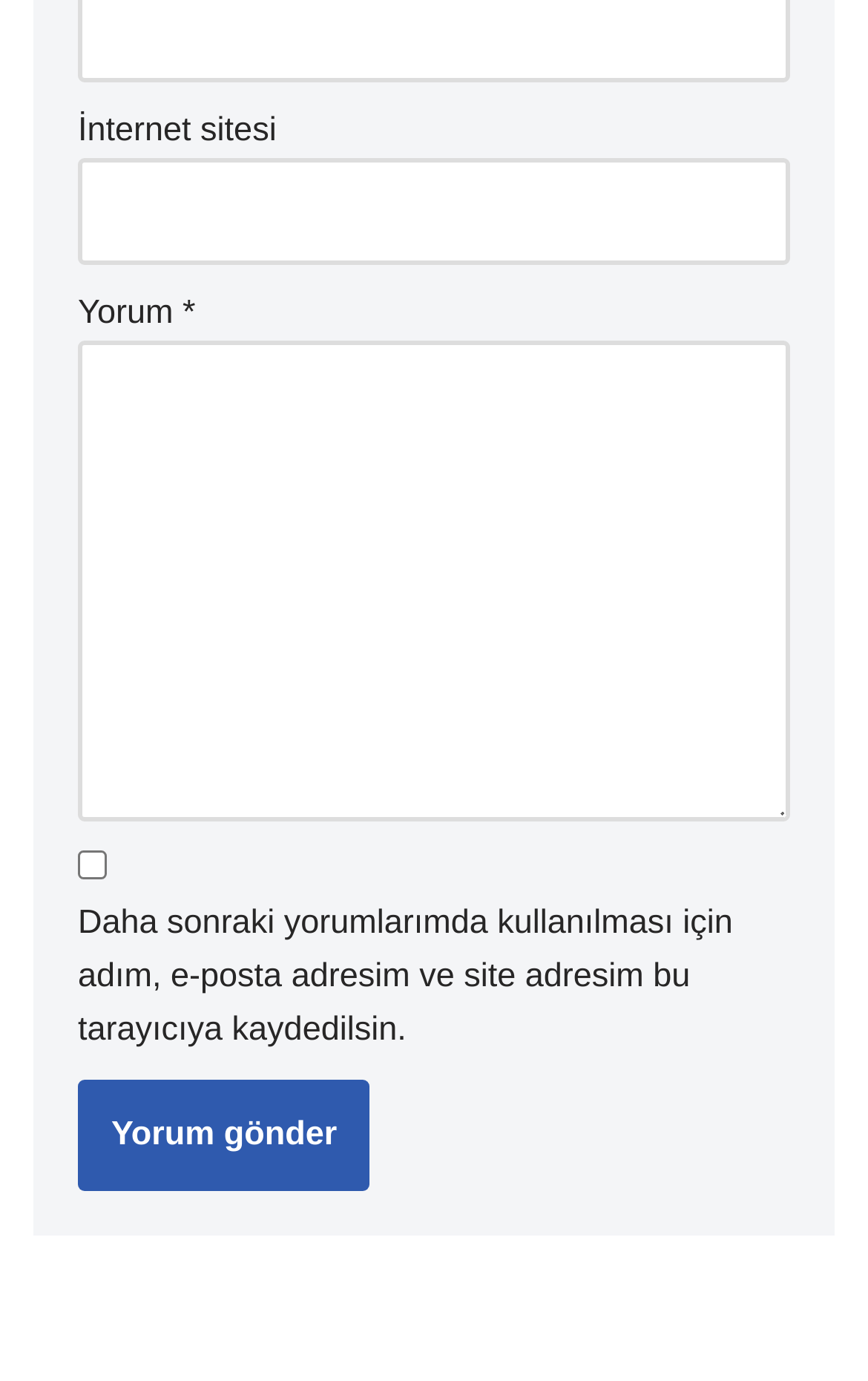Is the checkbox checked by default?
Can you provide a detailed and comprehensive answer to the question?

The checkbox element has a property 'checked: false' which indicates that it is not checked by default.